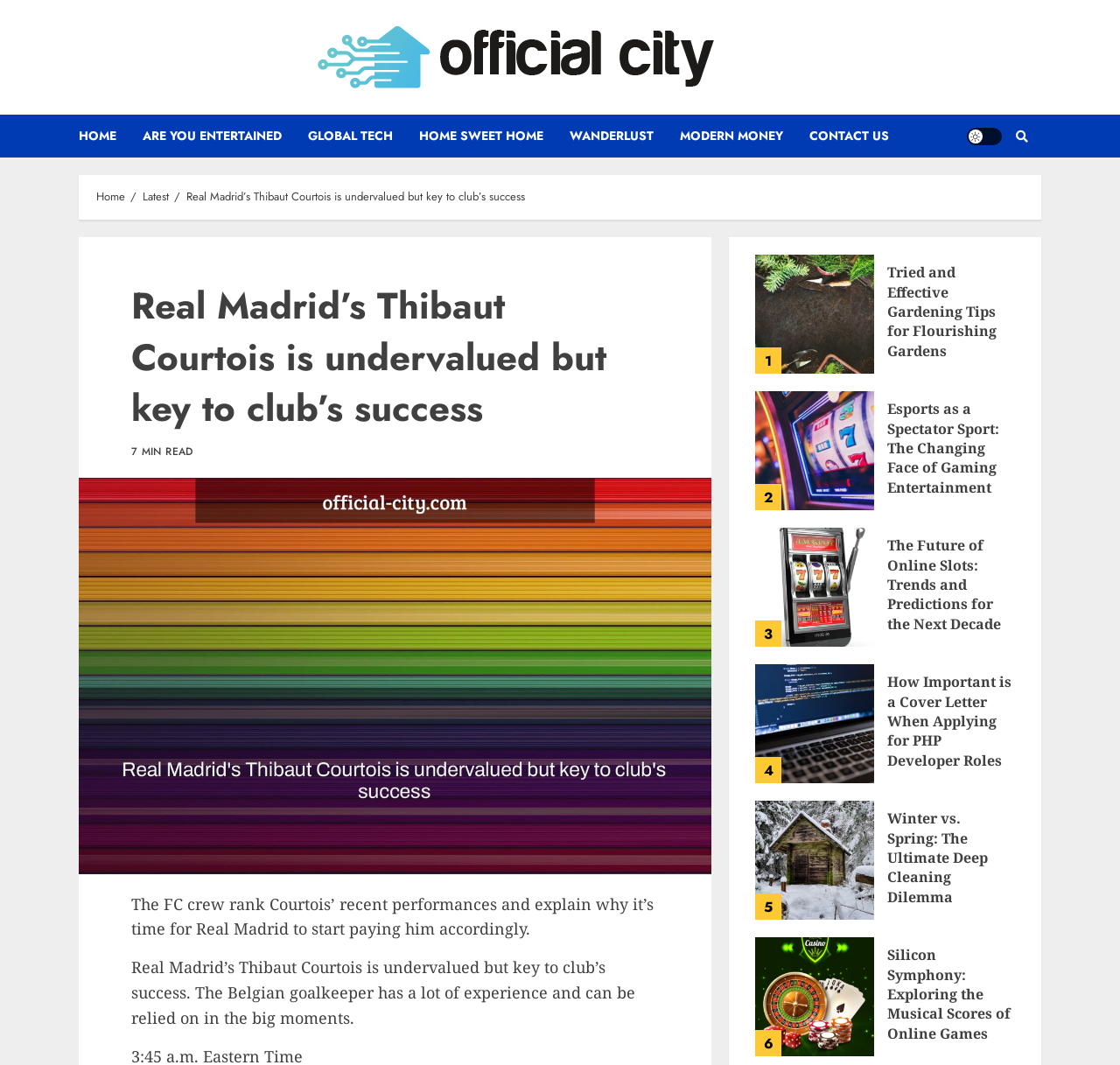Carefully examine the image and provide an in-depth answer to the question: How many articles are listed below the main article?

There are five articles listed below the main article, including 'Tried and Effective Gardening Tips for Flourishing Gardens', 'Esports as a Spectator Sport: The Changing Face of Gaming Entertainment', 'The Future of Online Slots: Trends and Predictions for the Next Decade', 'How Important is a Cover Letter When Applying for PHP Developer Roles', and 'Winter vs. Spring: The Ultimate Deep Cleaning Dilemma'.